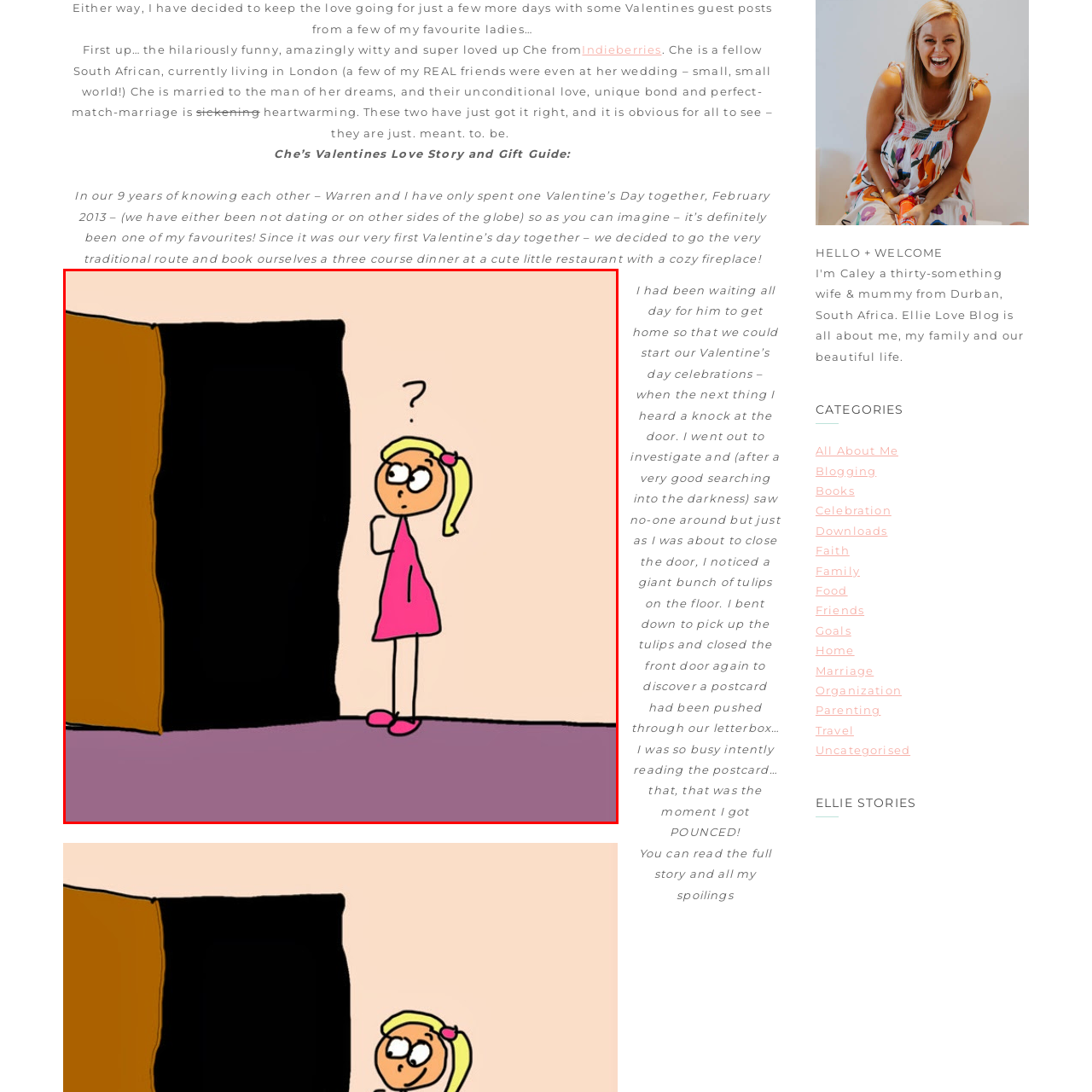What is the girl wearing on her feet?
Direct your attention to the image enclosed by the red bounding box and provide a detailed answer to the question.

According to the caption, the girl is 'dressed in a pink dress and pink slippers', which implies that she is wearing pink slippers on her feet.